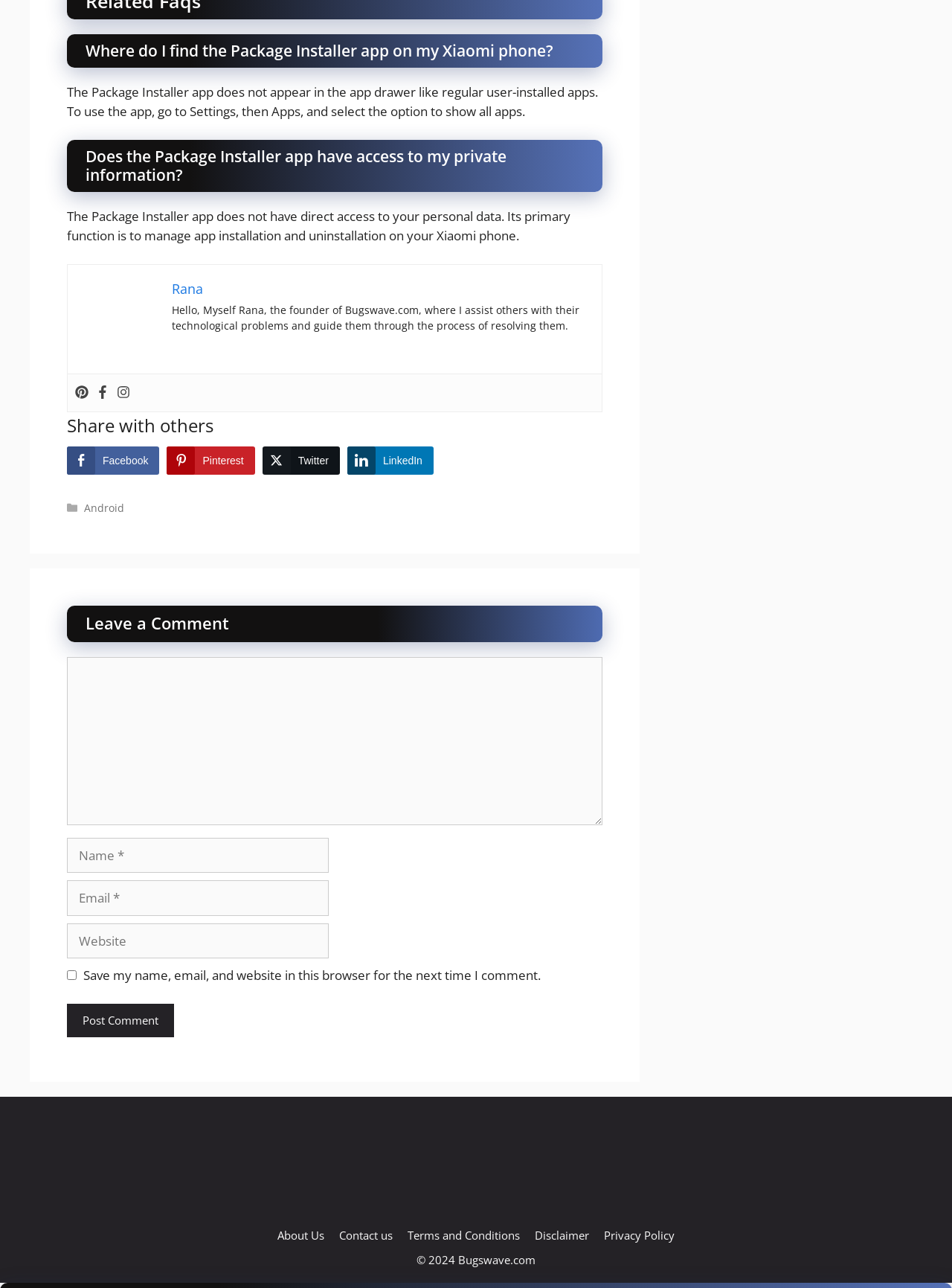Provide the bounding box coordinates of the area you need to click to execute the following instruction: "Learn about People's Daily".

None